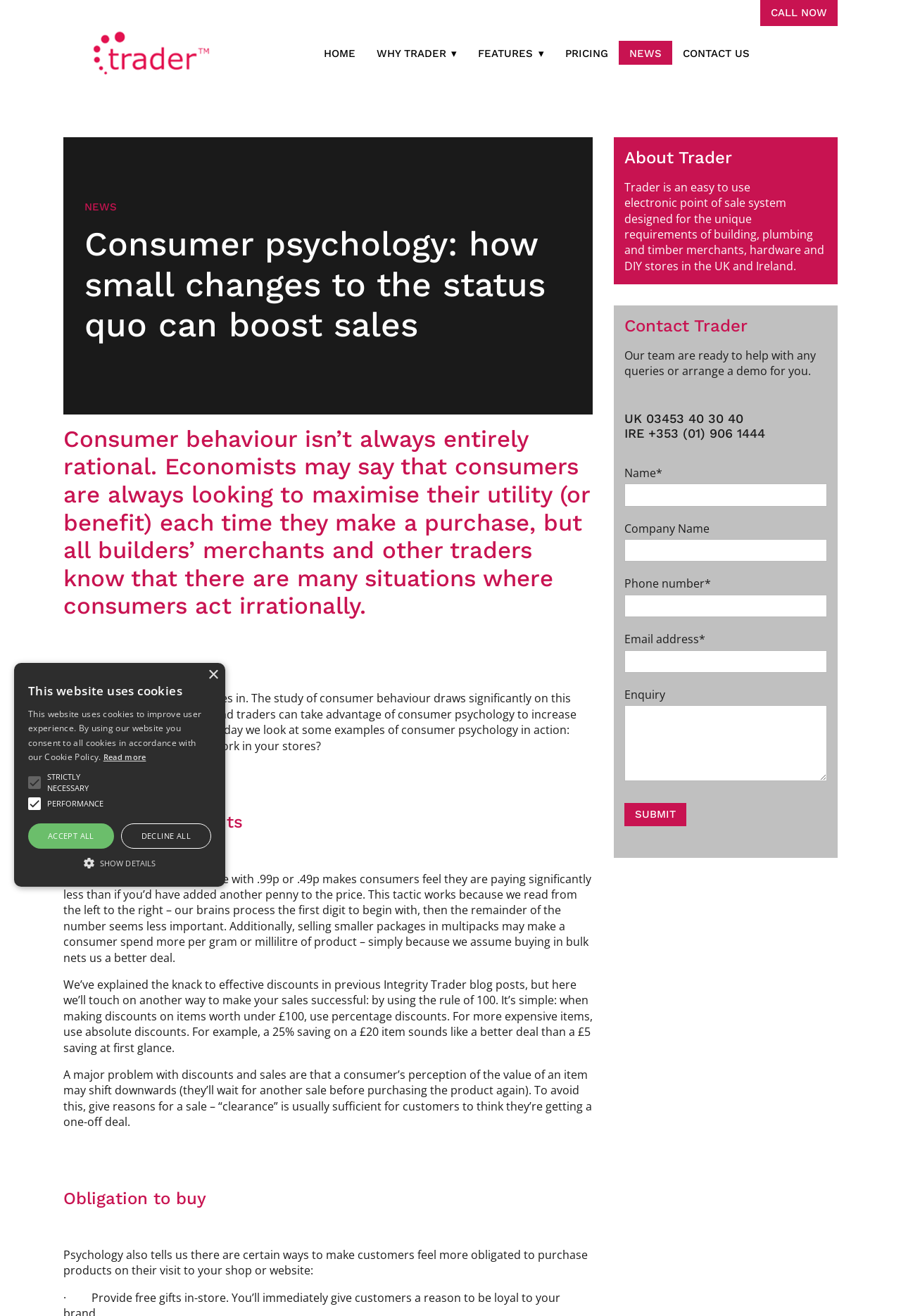Provide the bounding box for the UI element matching this description: "parent_node: Name* name="company_name"".

[0.693, 0.41, 0.918, 0.427]